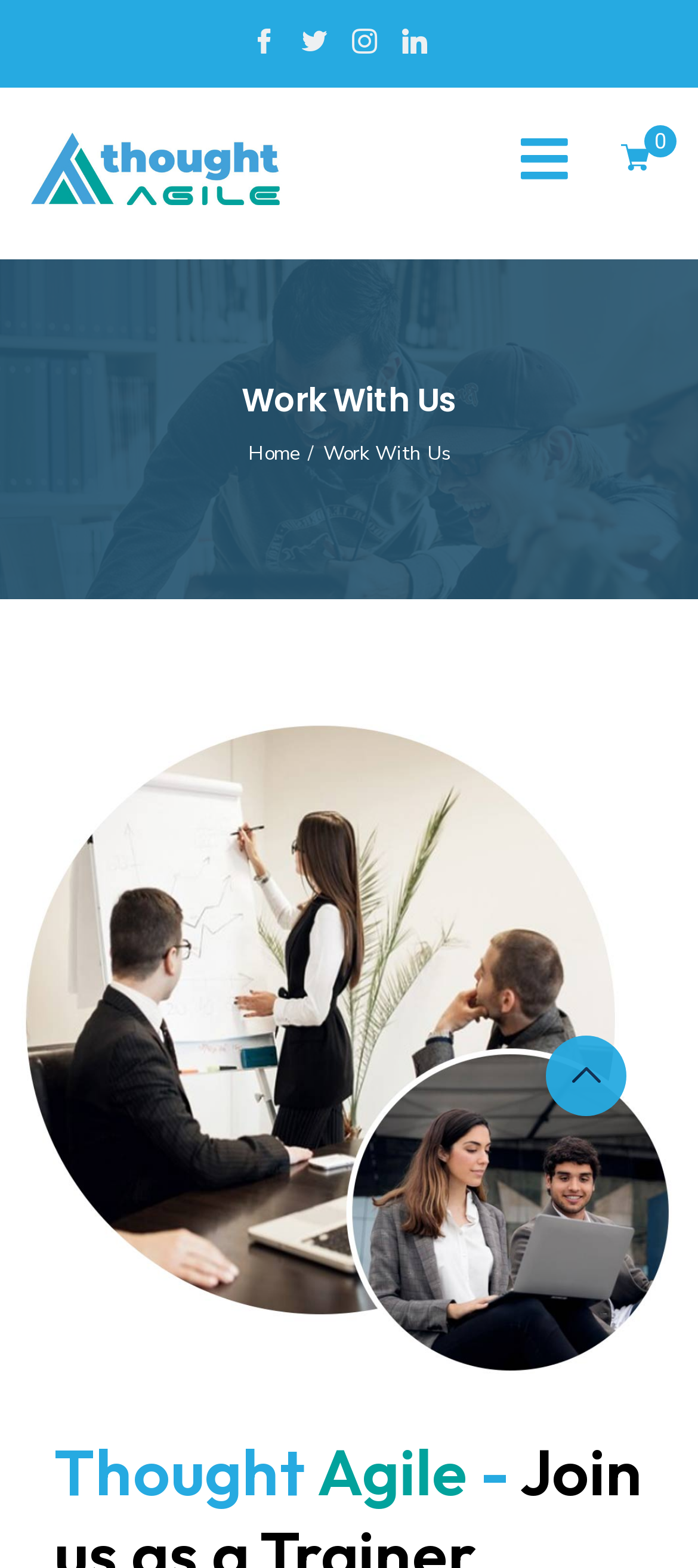Highlight the bounding box coordinates of the region I should click on to meet the following instruction: "Click on the Twitter link".

[0.432, 0.018, 0.468, 0.04]